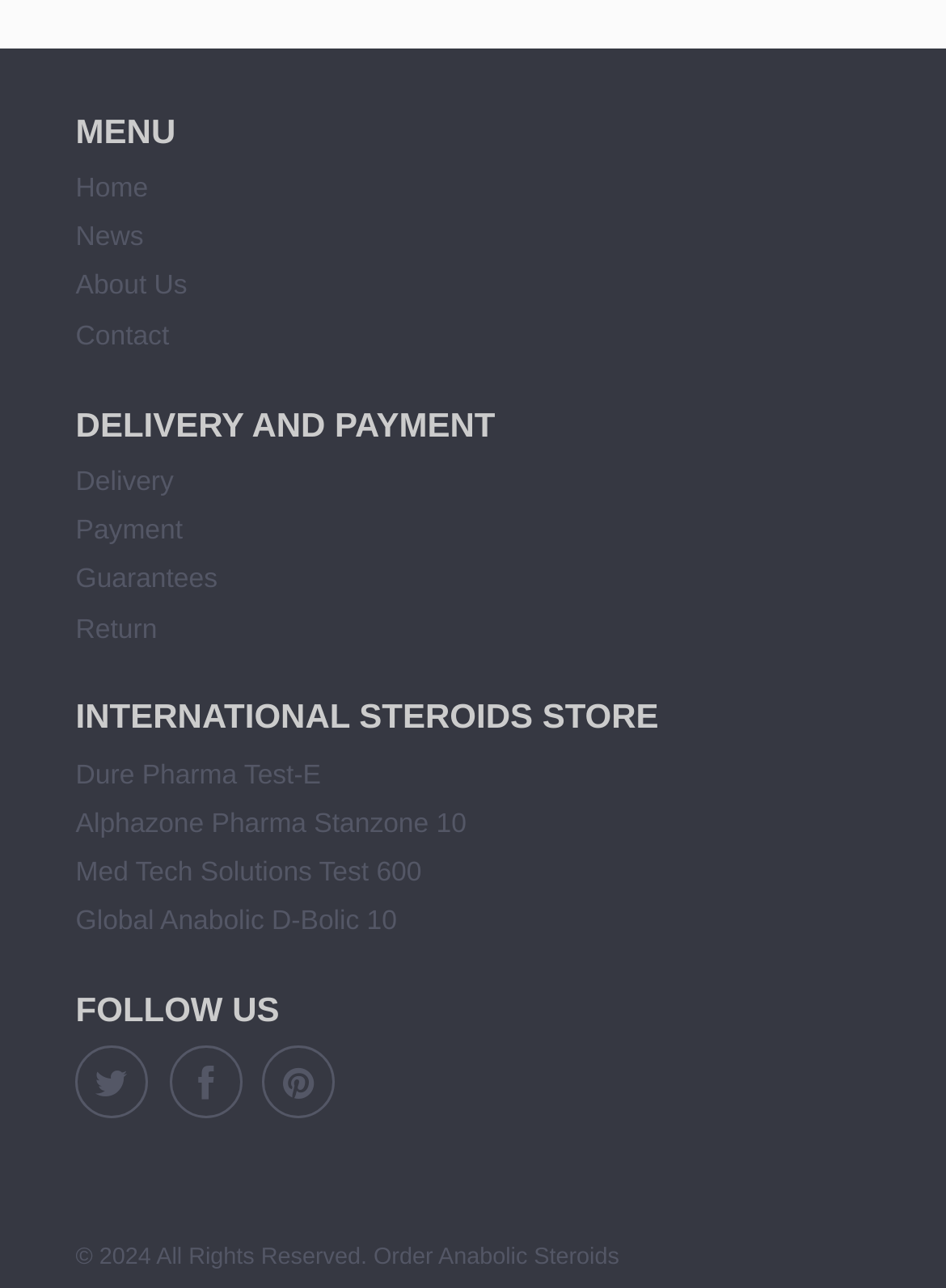Please provide the bounding box coordinates in the format (top-left x, top-left y, bottom-right x, bottom-right y). Remember, all values are floating point numbers between 0 and 1. What is the bounding box coordinate of the region described as: Payment

[0.08, 0.401, 0.193, 0.424]